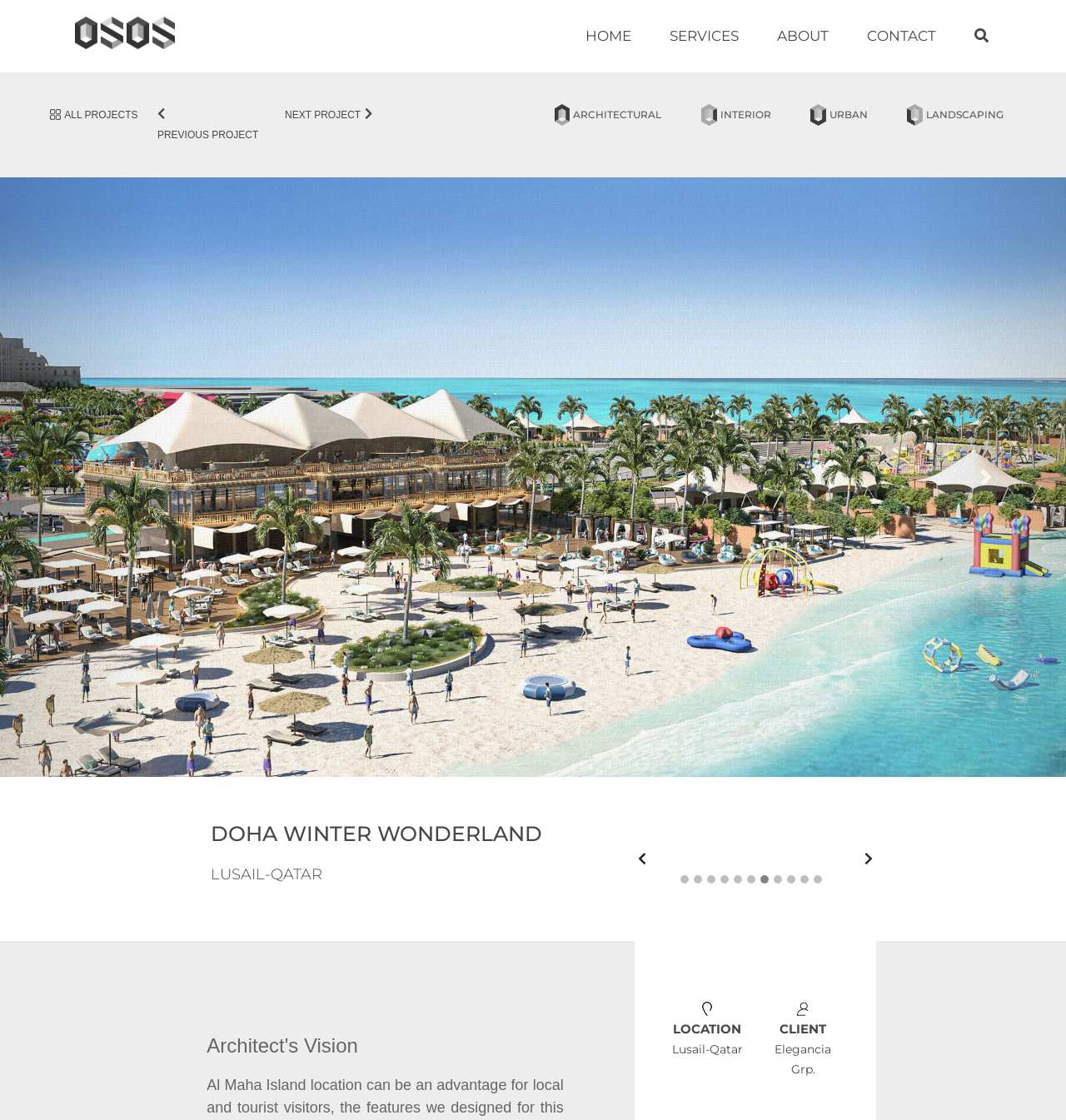Locate the bounding box coordinates of the clickable area to execute the instruction: "Click on HOME". Provide the coordinates as four float numbers between 0 and 1, represented as [left, top, right, bottom].

[0.543, 0.017, 0.598, 0.048]